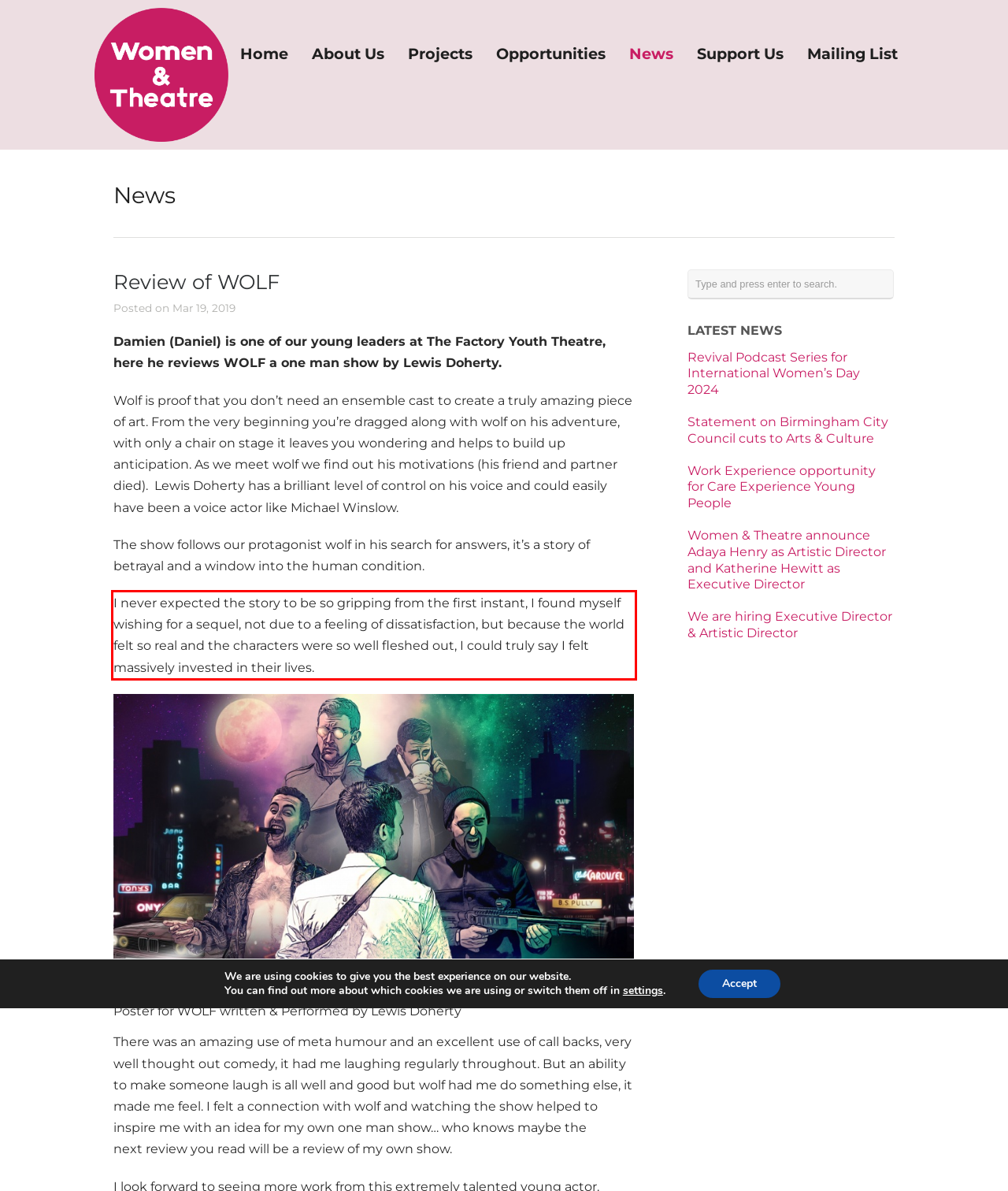You are provided with a screenshot of a webpage containing a red bounding box. Please extract the text enclosed by this red bounding box.

I never expected the story to be so gripping from the first instant, I found myself wishing for a sequel, not due to a feeling of dissatisfaction, but because the world felt so real and the characters were so well fleshed out, I could truly say I felt massively invested in their lives.